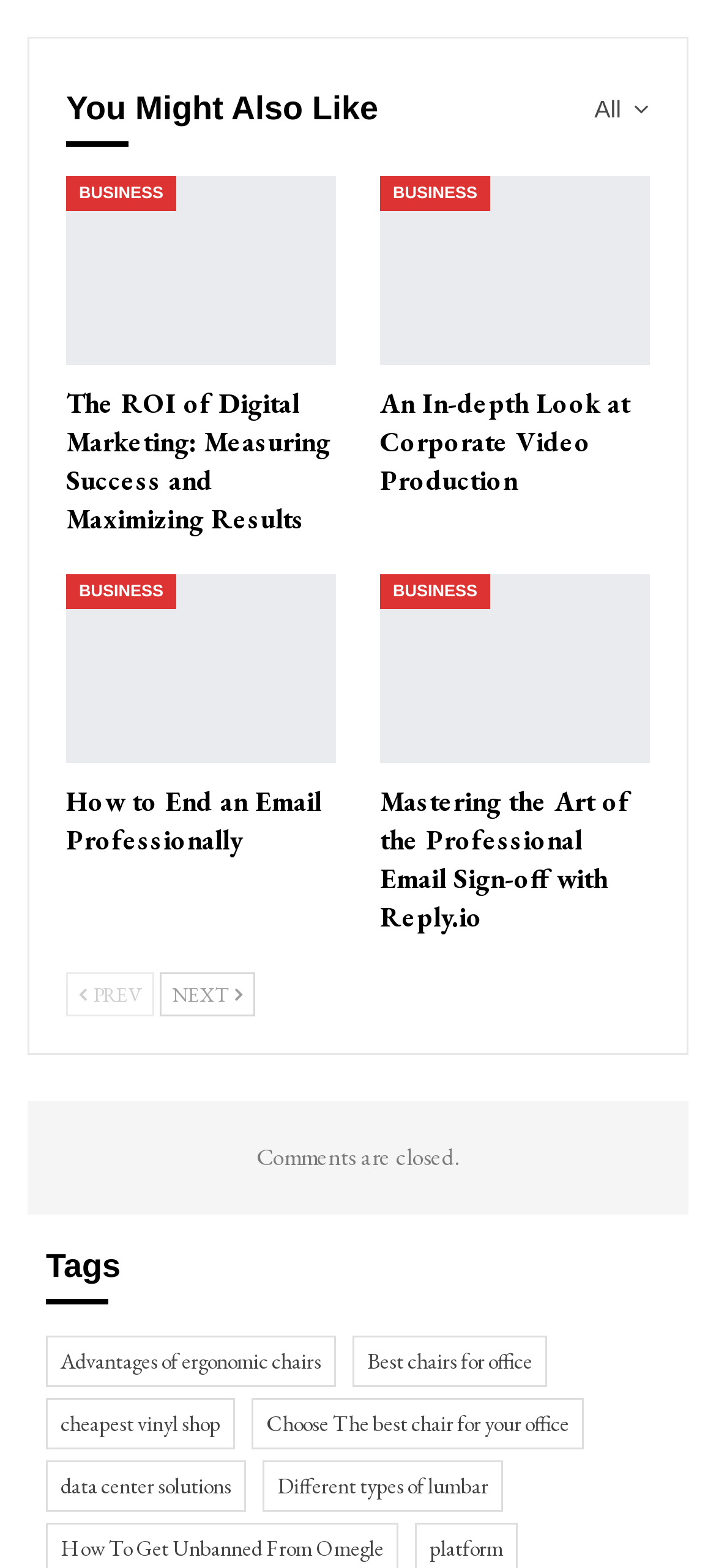Please specify the bounding box coordinates of the clickable region to carry out the following instruction: "Click on 'Previous'". The coordinates should be four float numbers between 0 and 1, in the format [left, top, right, bottom].

[0.092, 0.62, 0.215, 0.648]